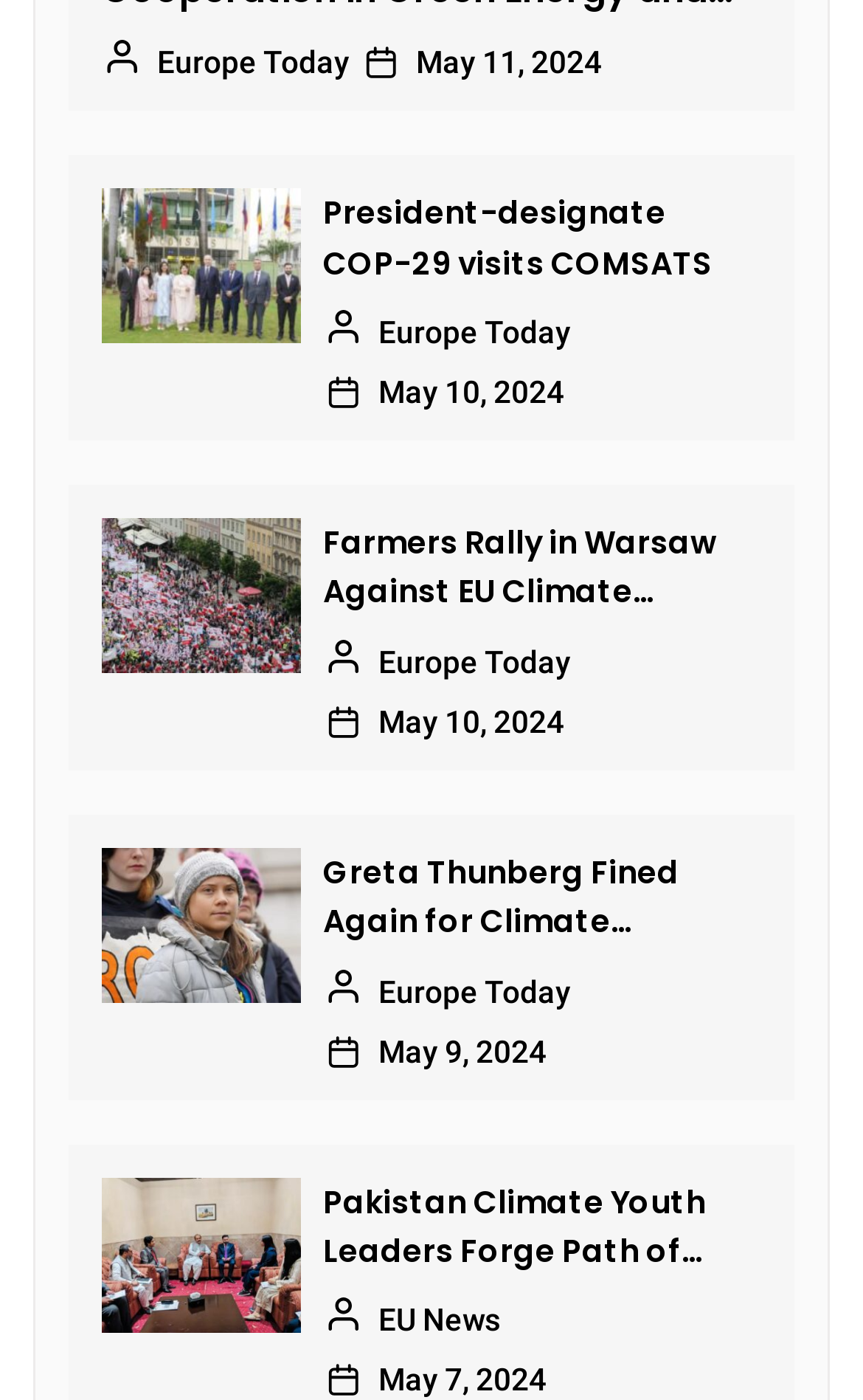Identify the bounding box coordinates necessary to click and complete the given instruction: "Visit EU News page".

[0.438, 0.93, 0.579, 0.956]